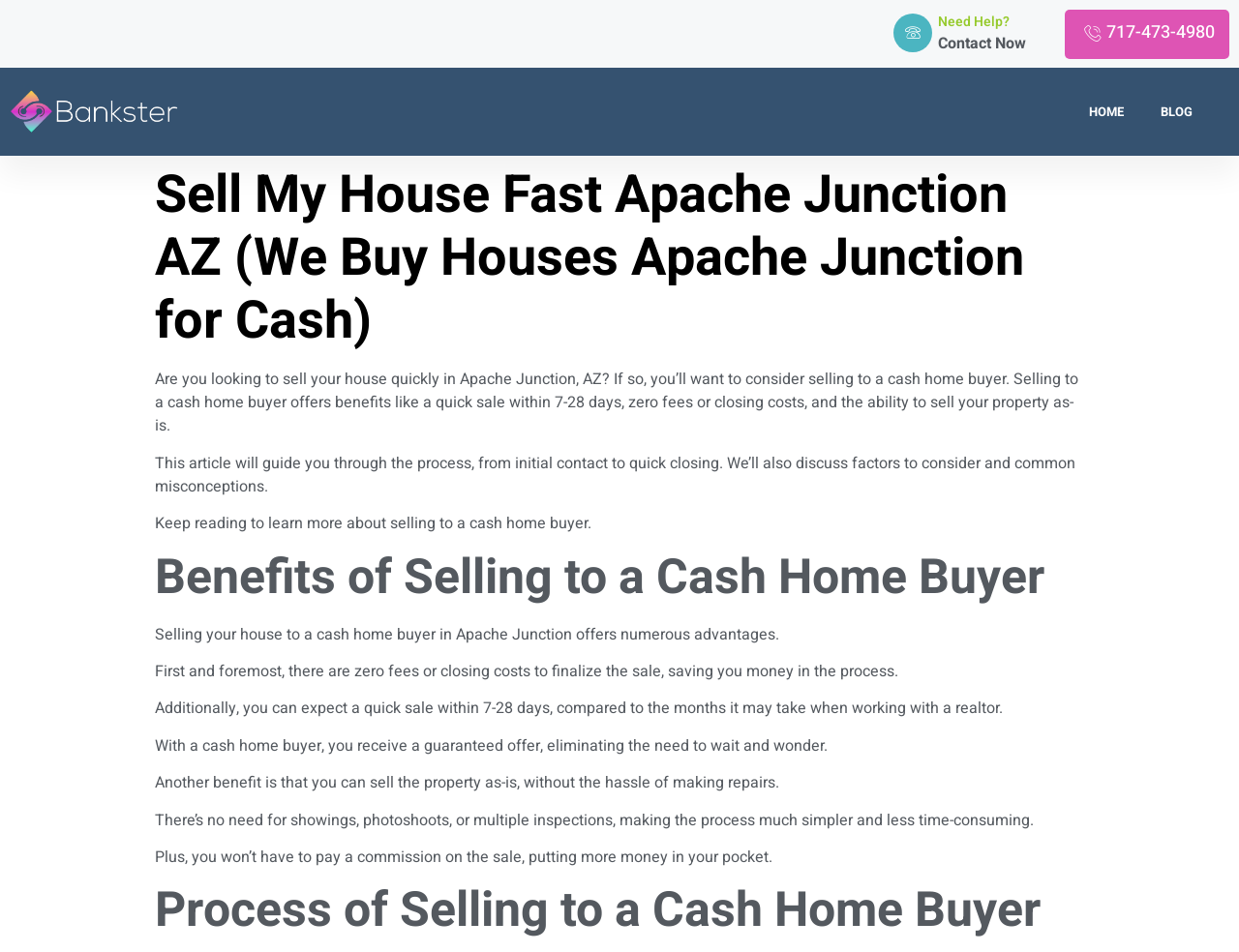Produce a meticulous description of the webpage.

This webpage is about selling a house quickly in Apache Junction, AZ, to a cash home buyer. At the top, there is a heading "Need Help?" followed by a "Contact Now" button and a phone number "717-473-4980" to the right. Below this, there are three links: "HOME", "BLOG", and an empty link.

The main content of the webpage is divided into sections. The first section has a heading "Sell My House Fast Apache Junction AZ (We Buy Houses Apache Junction for Cash)" and provides an introduction to selling a house quickly in Apache Junction, AZ, to a cash home buyer. This section explains the benefits of selling to a cash home buyer, including a quick sale, zero fees or closing costs, and the ability to sell the property as-is.

The next section is titled "Benefits of Selling to a Cash Home Buyer" and lists several advantages, including zero fees or closing costs, a quick sale, a guaranteed offer, the ability to sell the property as-is, and no need for showings, photoshoots, or multiple inspections.

The final section is titled "Process of Selling to a Cash Home Buyer" but does not contain any text. Overall, the webpage provides information and guidance on selling a house quickly in Apache Junction, AZ, to a cash home buyer.